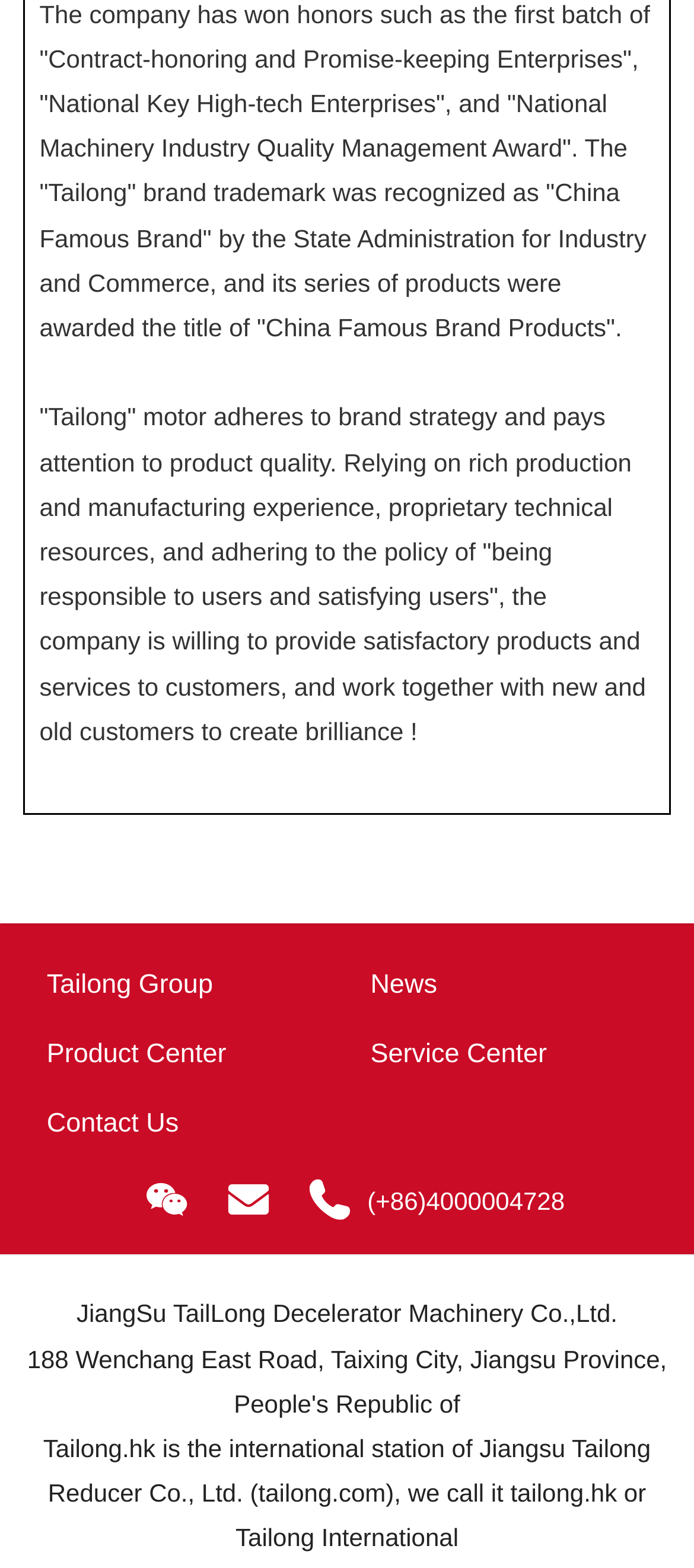What is the company's brand strategy?
Please provide a detailed answer to the question.

The company's brand strategy is to focus on product quality, as stated in the StaticText element with ID 420, which mentions that the company adheres to the policy of 'being responsible to users and satisfying users' and provides satisfactory products and services to customers.